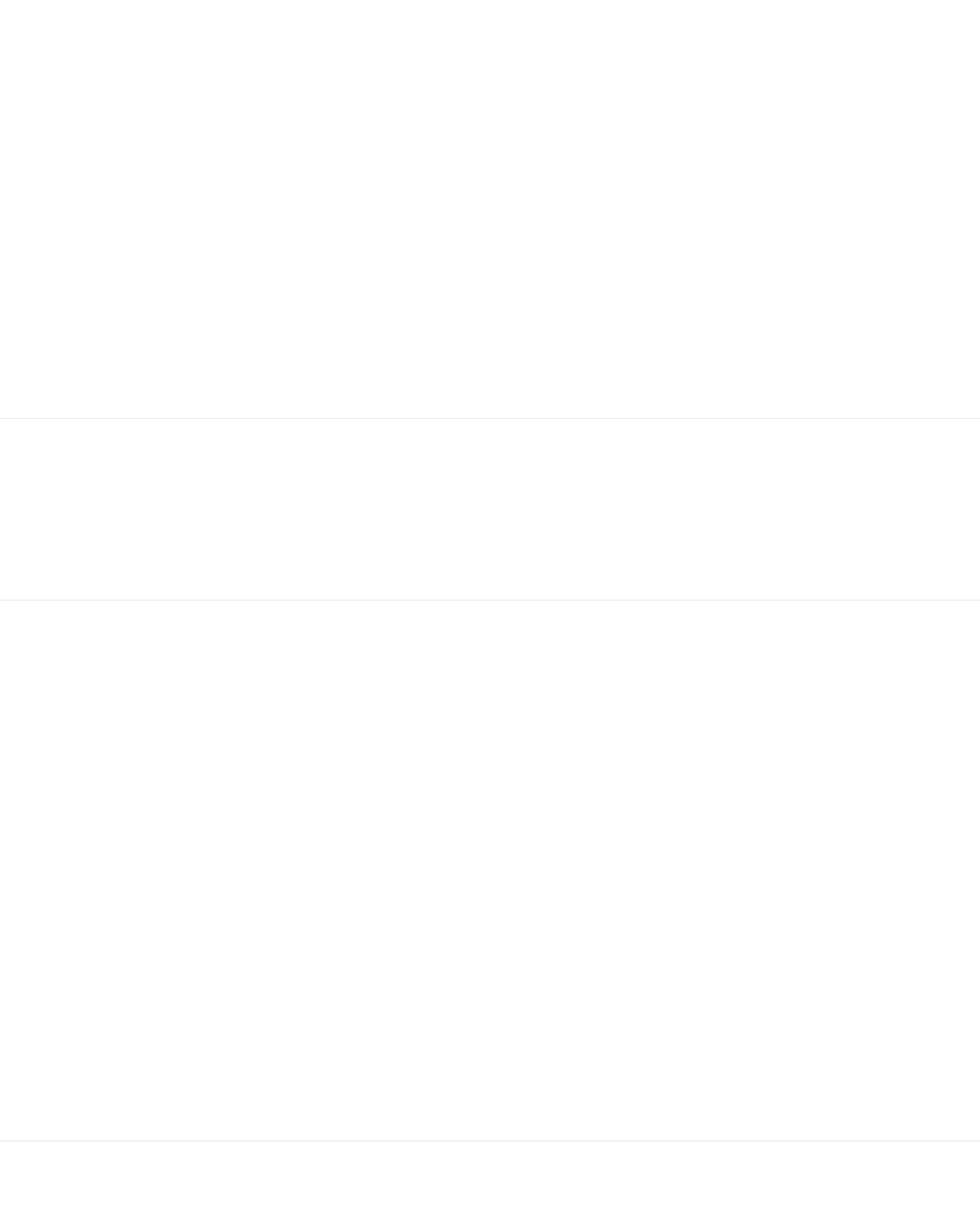Given the element description "Companies" in the screenshot, predict the bounding box coordinates of that UI element.

[0.037, 0.631, 0.099, 0.643]